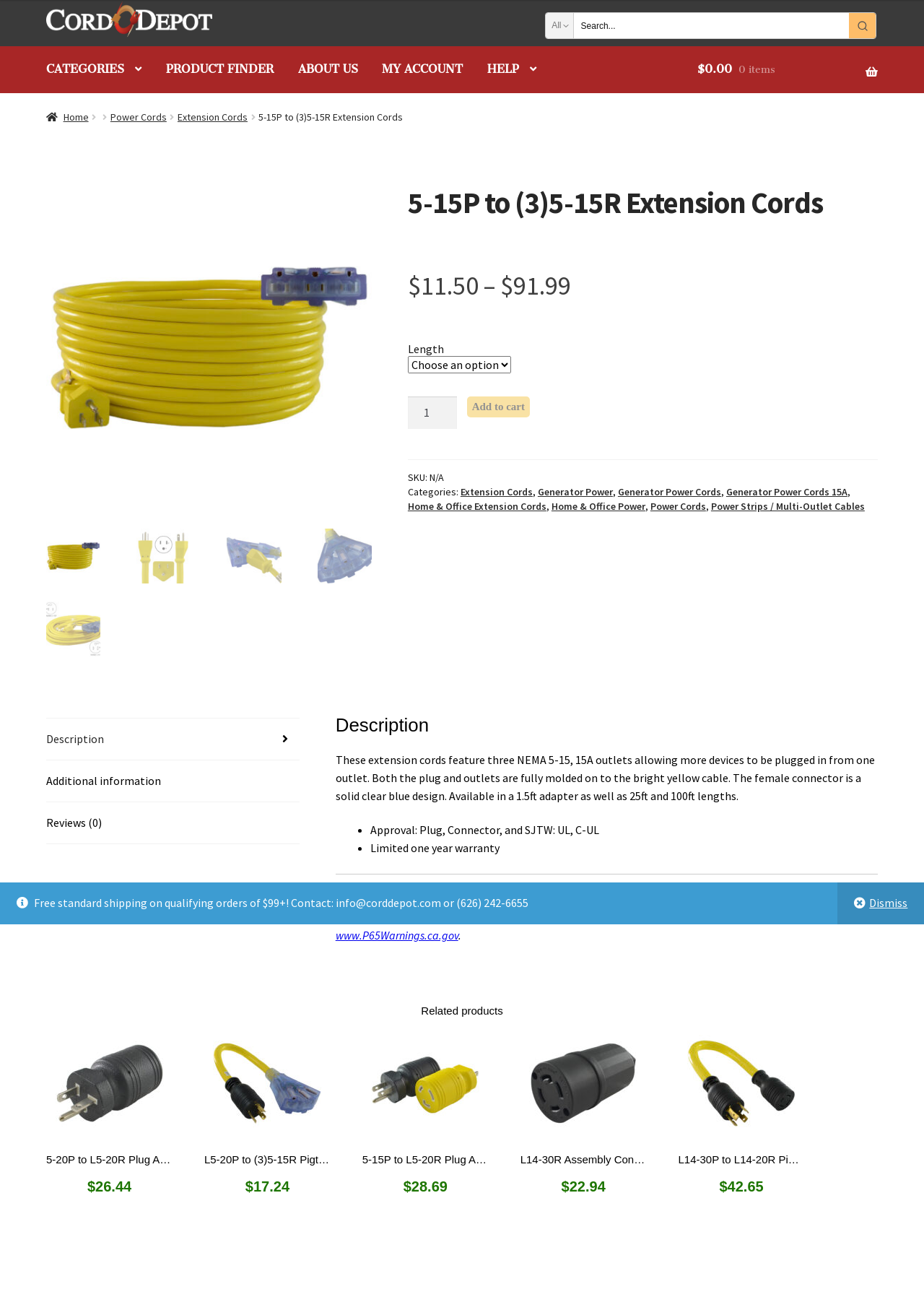Can you find the bounding box coordinates for the element to click on to achieve the instruction: "Add to cart"?

[0.505, 0.301, 0.573, 0.317]